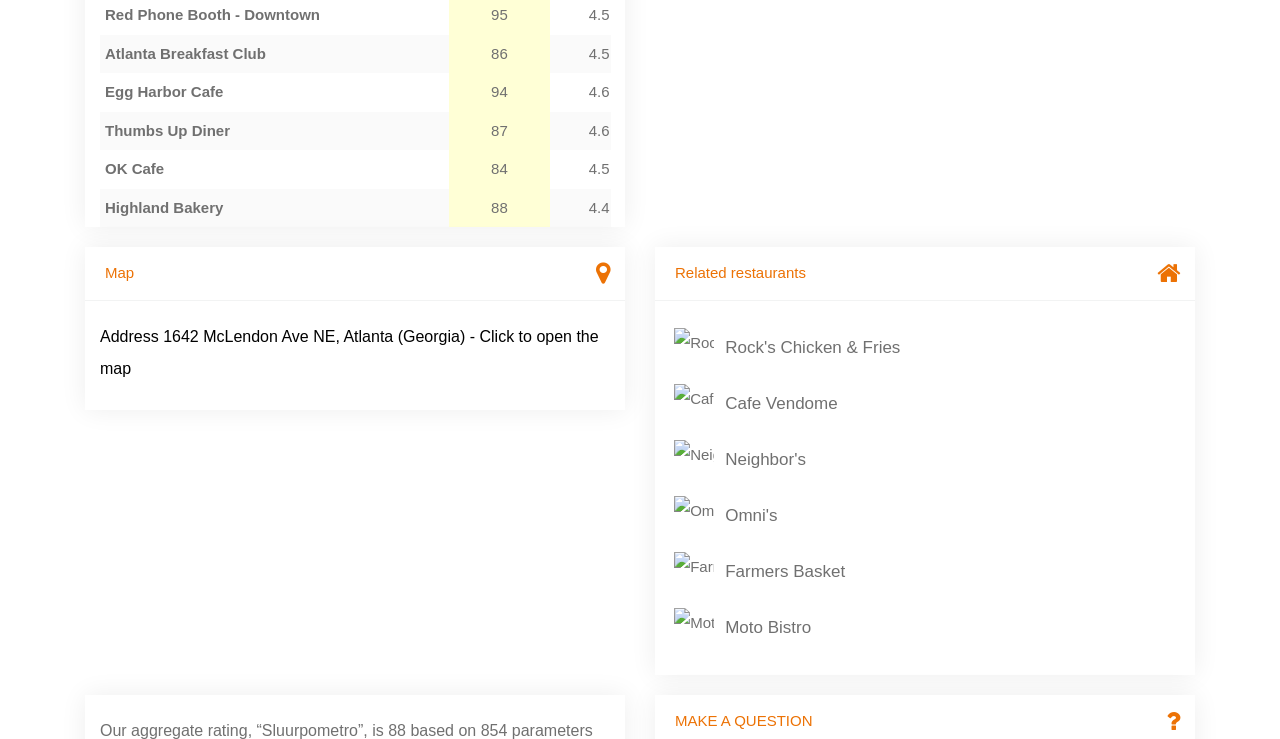Please give a succinct answer using a single word or phrase:
What is the address of the restaurant?

1642 McLendon Ave NE, Atlanta (Georgia)